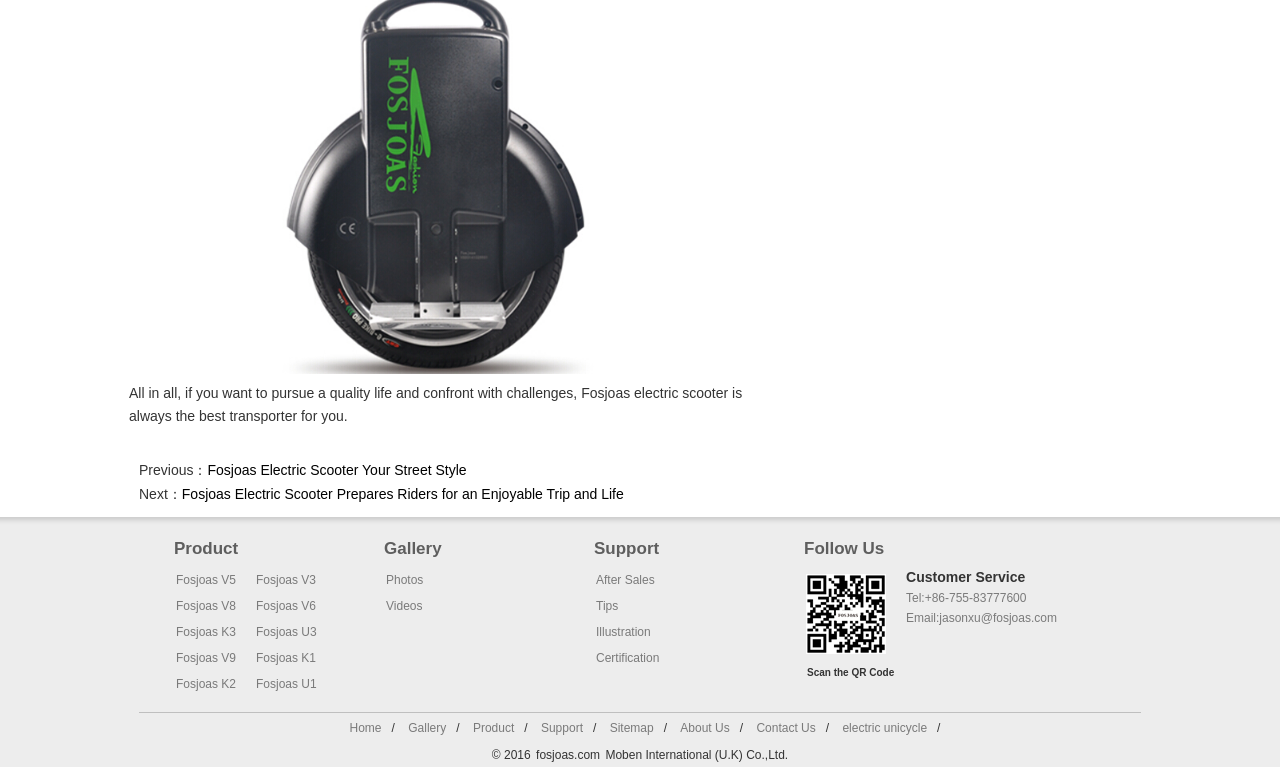Find the bounding box coordinates of the area that needs to be clicked in order to achieve the following instruction: "Go to Home". The coordinates should be specified as four float numbers between 0 and 1, i.e., [left, top, right, bottom].

[0.273, 0.94, 0.298, 0.958]